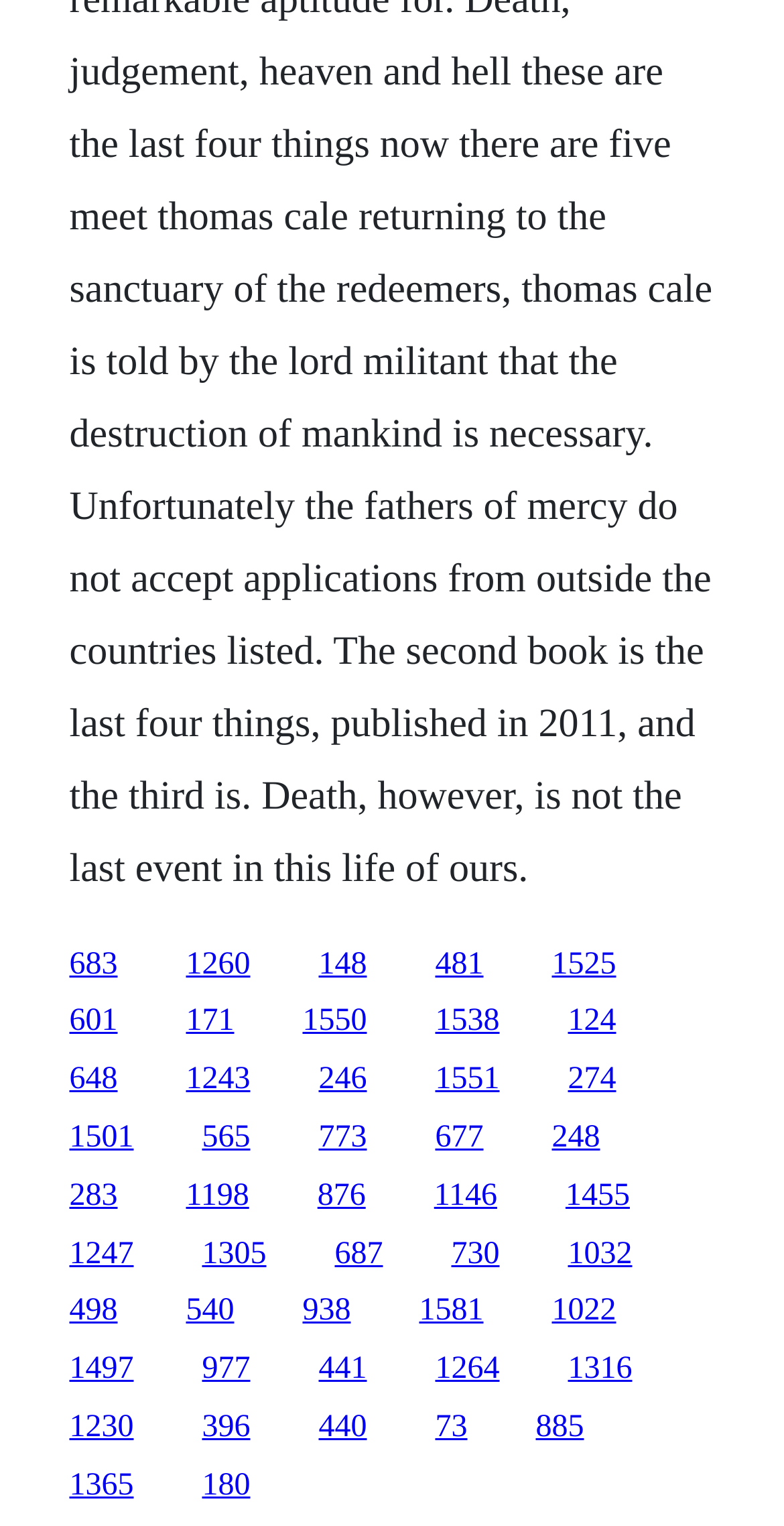Determine the bounding box coordinates of the region I should click to achieve the following instruction: "click the first link". Ensure the bounding box coordinates are four float numbers between 0 and 1, i.e., [left, top, right, bottom].

[0.088, 0.62, 0.15, 0.643]